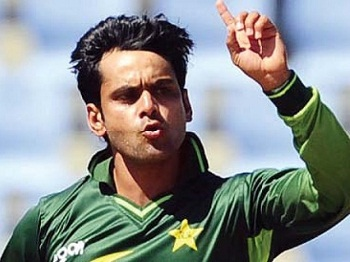Convey a rich and detailed description of the image.

In this image, Mohammad Hafeez is prominently featured, celebrating a significant achievement during a cricket match. Known for his exceptional all-round performance, Hafeez played a pivotal role in leading the Pakistan team to victory against South Africa in the second T20 match held on March 3, 2013, at SuperSport Park, Centurion. During this match, he scored an impressive 86 runs and took crucial wickets, solidifying his status as the 'Player of the Match.' His confident demeanor, depicted by his raised finger, symbolizes both triumph and leadership on the field. The backdrop of the stadium emphasizes the intensity and excitement of international cricket, reflecting the competitive spirit captured in this remarkable moment.